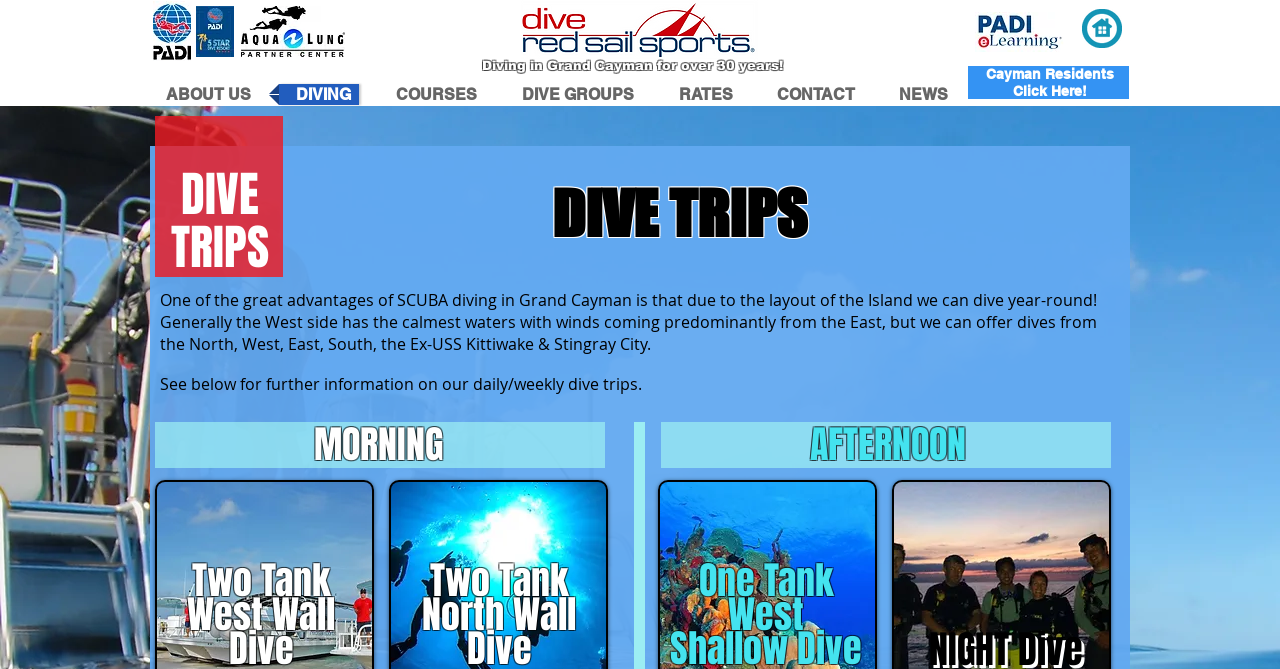What is the name of the dive operation?
Look at the screenshot and give a one-word or phrase answer.

Dive Red Sail Cayman